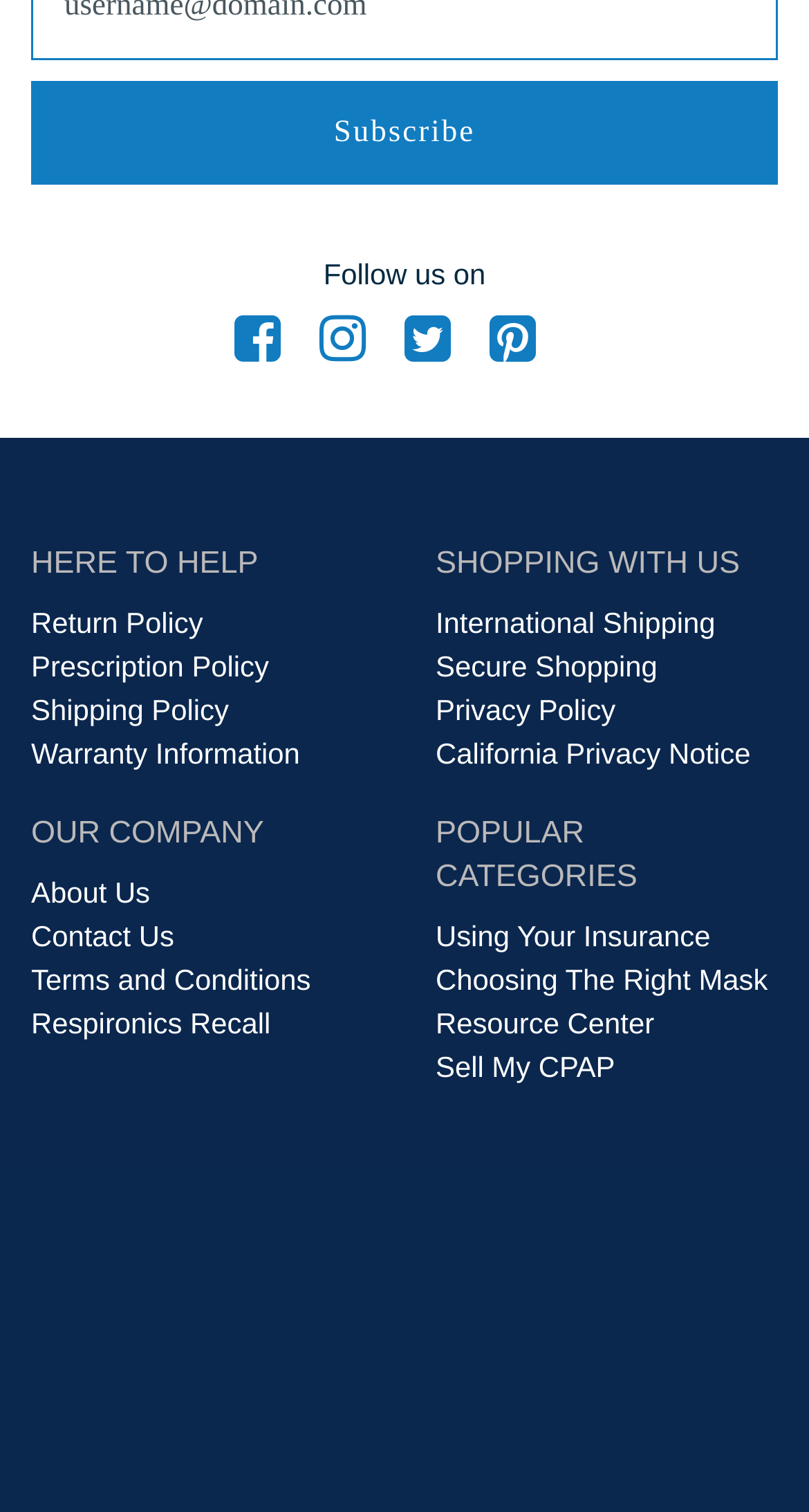Please answer the following question using a single word or phrase: 
What is the purpose of the 'Contact Us' link?

To contact the company